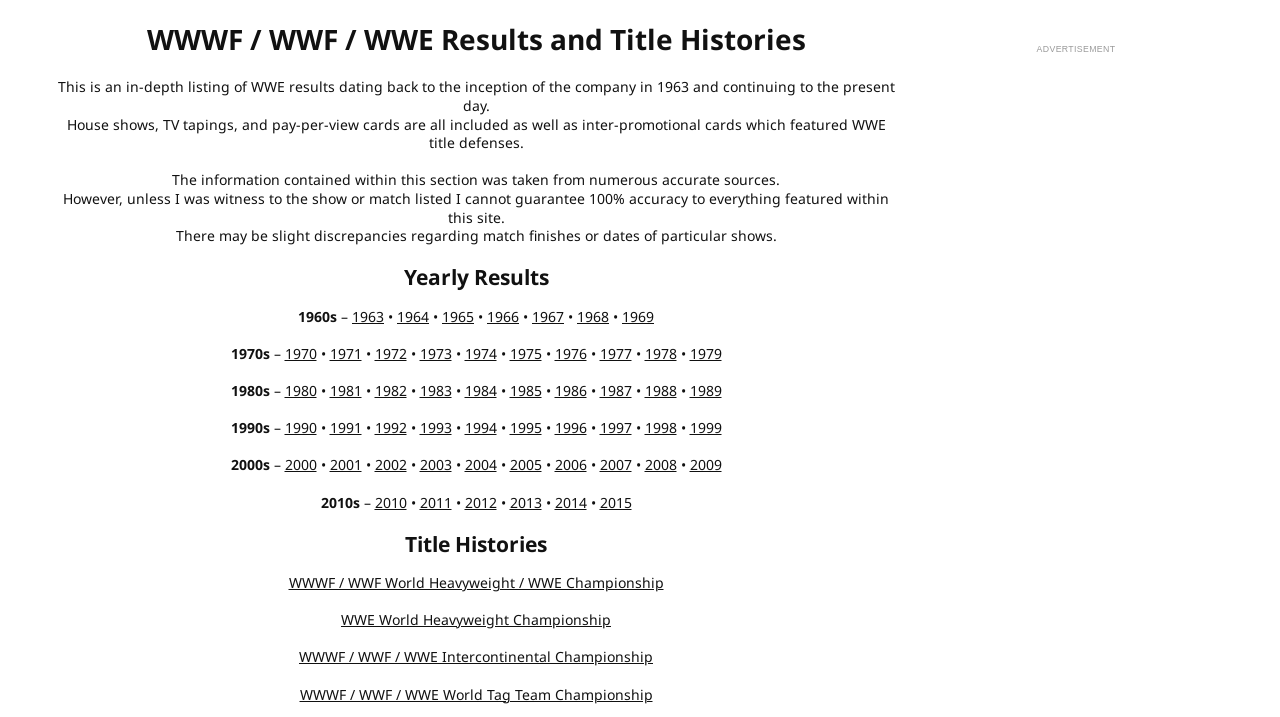Given the element description WWE World Heavyweight Championship, predict the bounding box coordinates for the UI element in the webpage screenshot. The format should be (top-left x, top-left y, bottom-right x, bottom-right y), and the values should be between 0 and 1.

[0.266, 0.851, 0.477, 0.877]